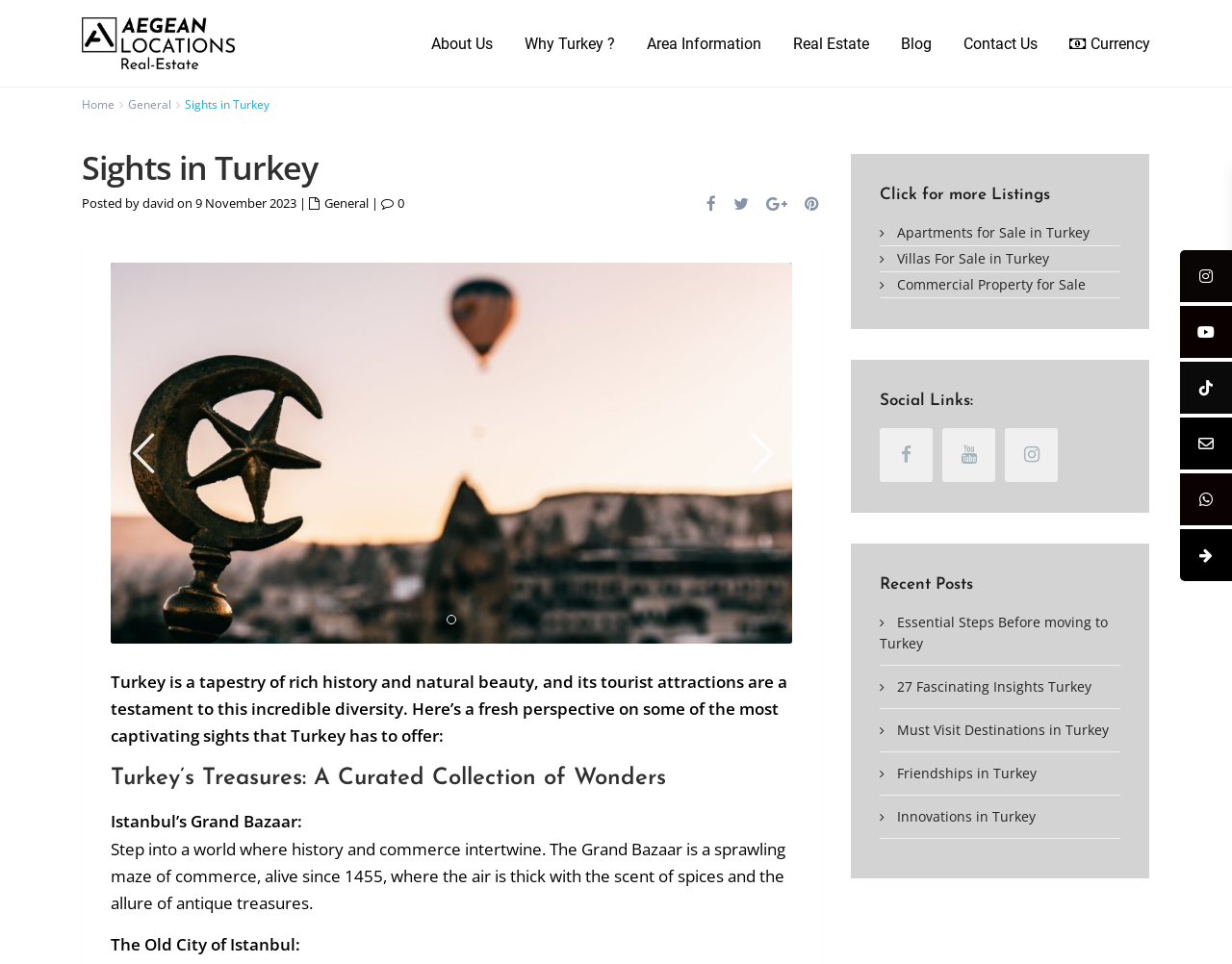Please provide the bounding box coordinates for the element that needs to be clicked to perform the instruction: "Browse the 'Recent Posts' section". The coordinates must consist of four float numbers between 0 and 1, formatted as [left, top, right, bottom].

[0.714, 0.594, 0.909, 0.62]